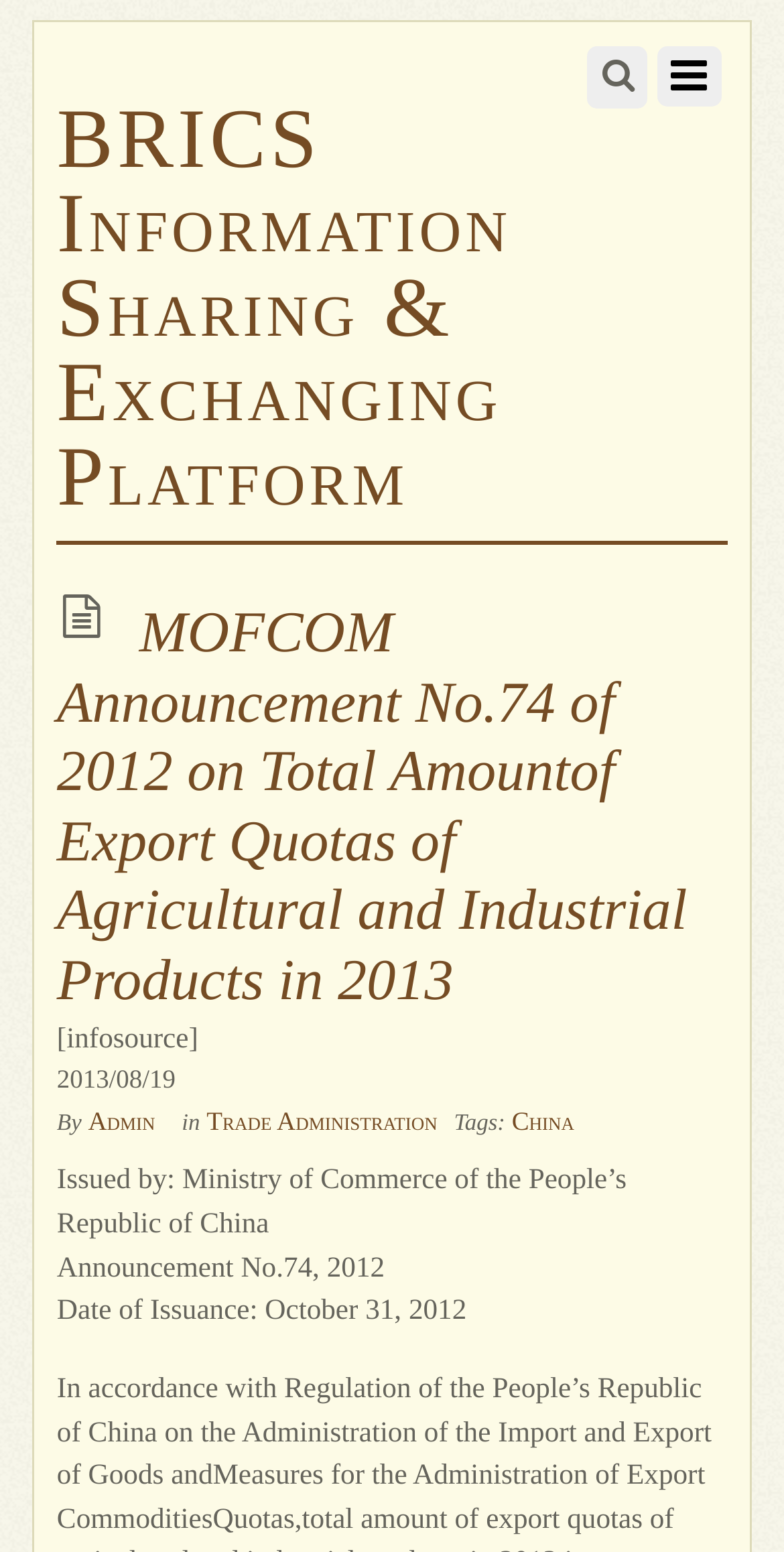Analyze the image and answer the question with as much detail as possible: 
When was the announcement published on the website?

I found the answer by looking at the text '2013/08/19' which is located below the main heading of the webpage and is labeled as a time element.